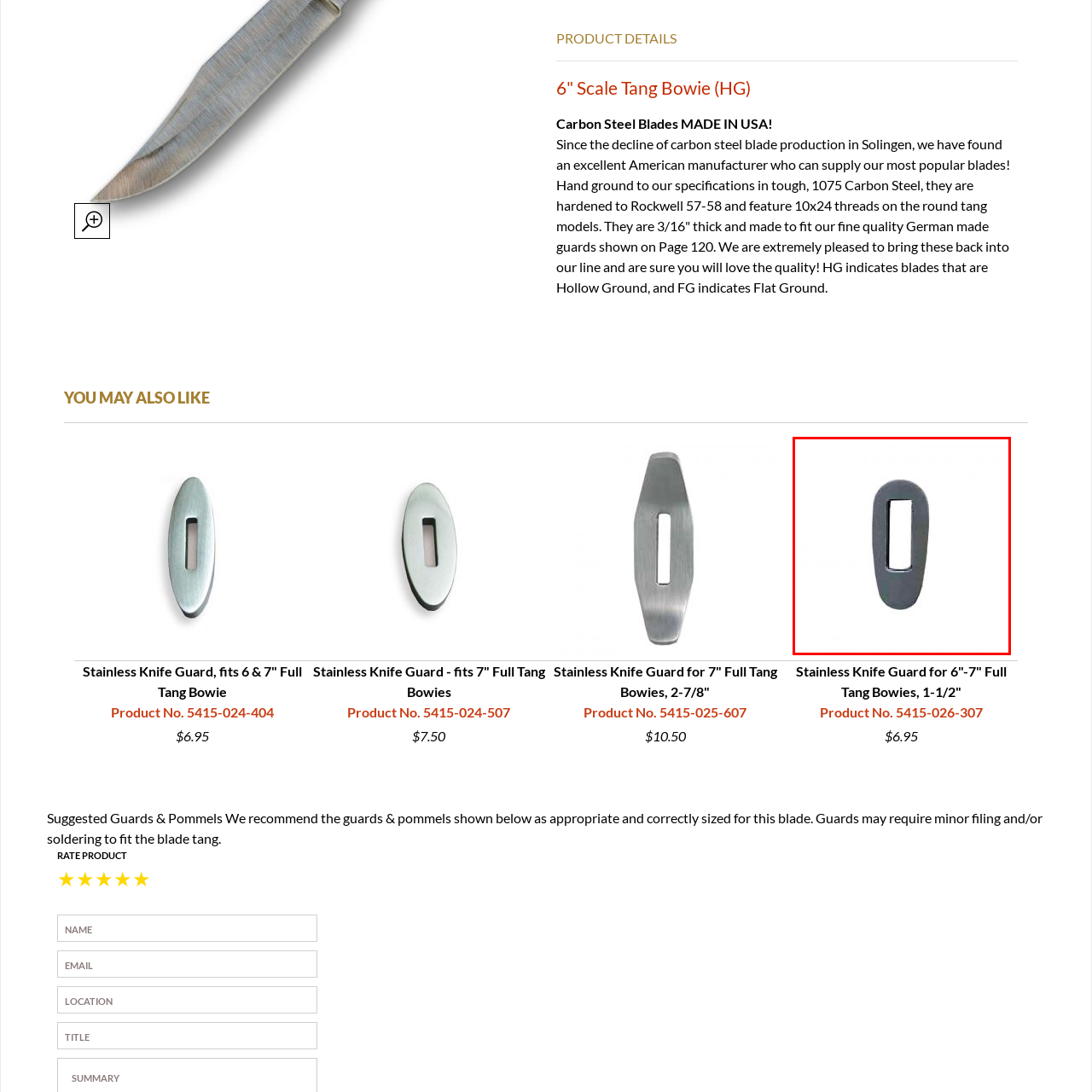What is the purpose of the knife guard?
Inspect the image area outlined by the red bounding box and deliver a detailed response to the question, based on the elements you observe.

The knife guard is designed to provide protection for the knife while also enhancing its aesthetic appeal, as mentioned in the caption. This suggests that the guard serves a dual purpose, both functional and visual.